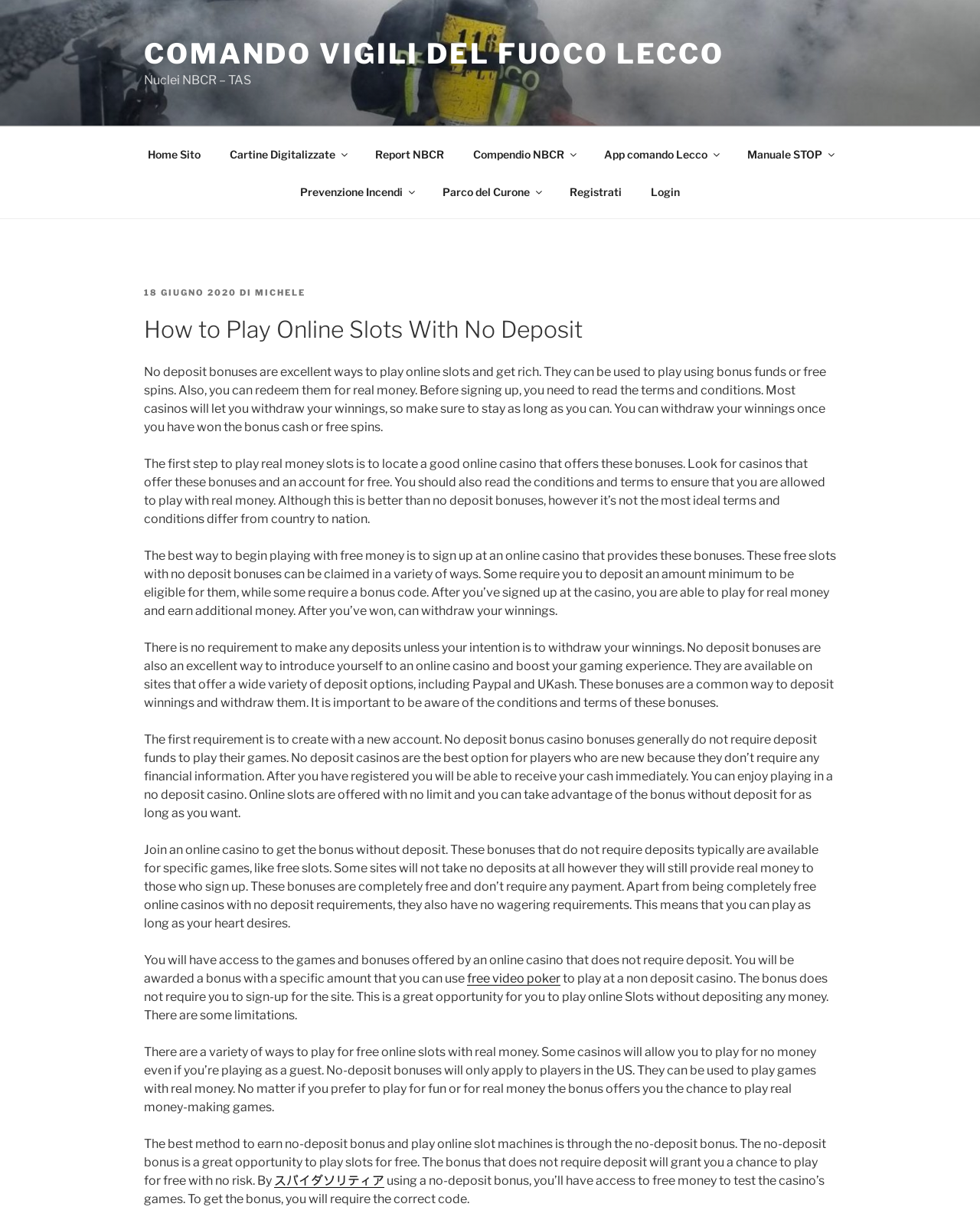What type of games are mentioned in the webpage?
From the image, respond with a single word or phrase.

Slots and video poker